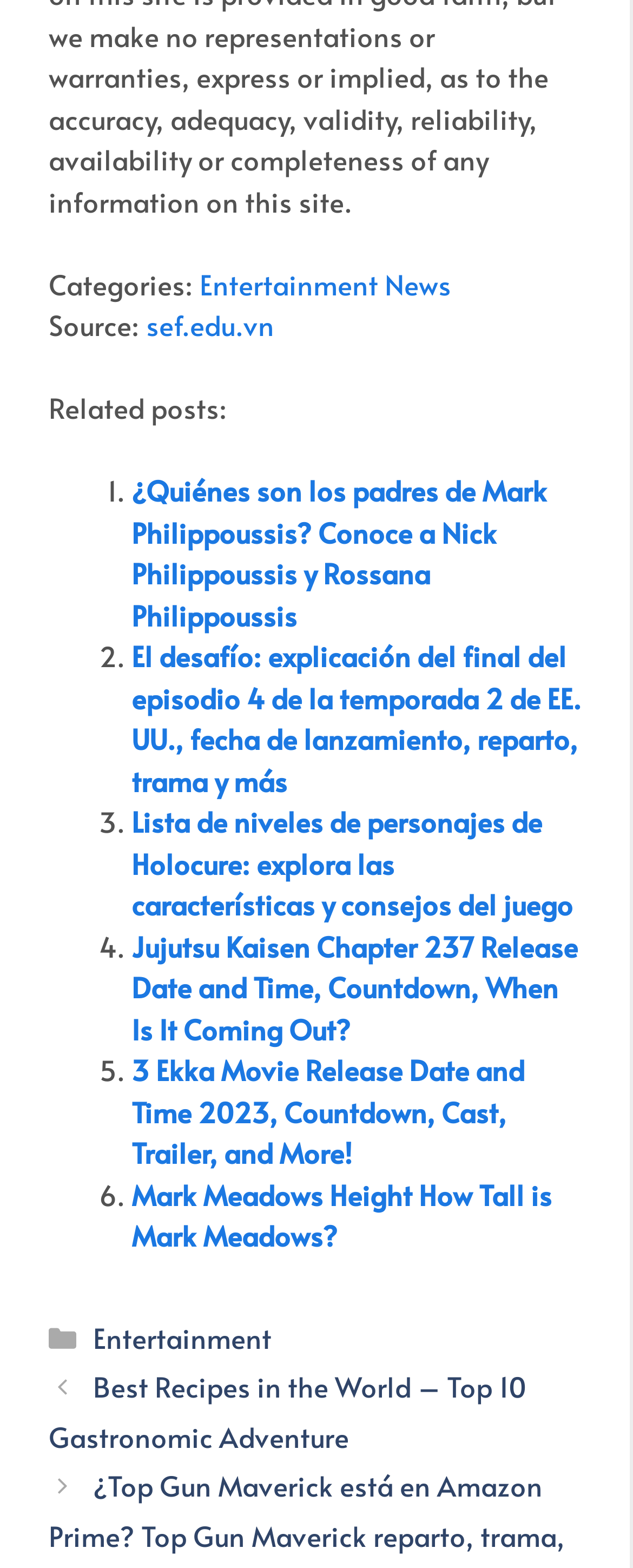Based on what you see in the screenshot, provide a thorough answer to this question: How many categories are listed?

I counted the number of category links, and there are two: 'Entertainment News' and 'Entertainment'.